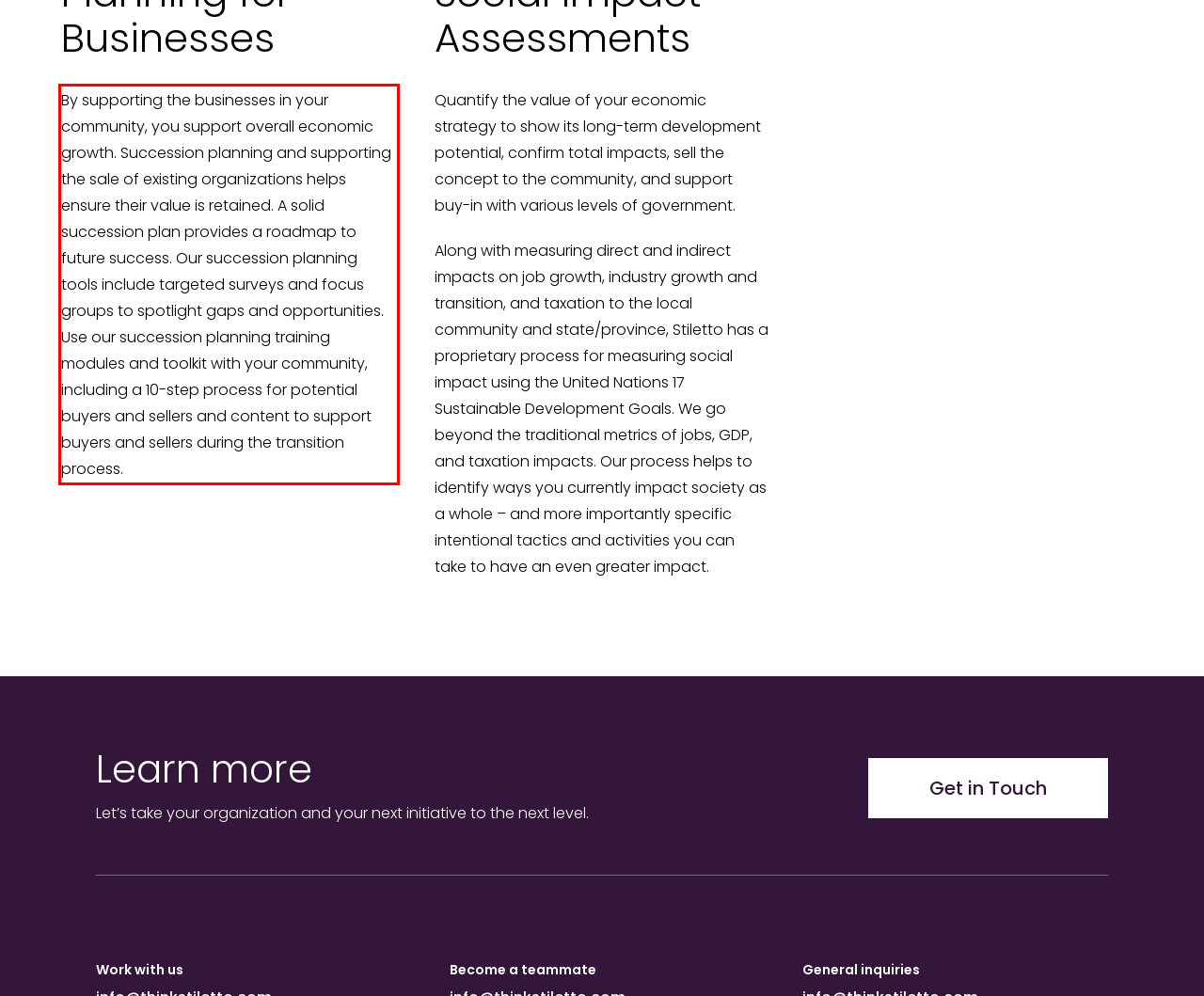Given a screenshot of a webpage with a red bounding box, extract the text content from the UI element inside the red bounding box.

By supporting the businesses in your community, you support overall economic growth. Succession planning and supporting the sale of existing organizations helps ensure their value is retained. A solid succession plan provides a roadmap to future success. Our succession planning tools include targeted surveys and focus groups to spotlight gaps and opportunities. Use our succession planning training modules and toolkit with your community, including a 10-step process for potential buyers and sellers and content to support buyers and sellers during the transition process.